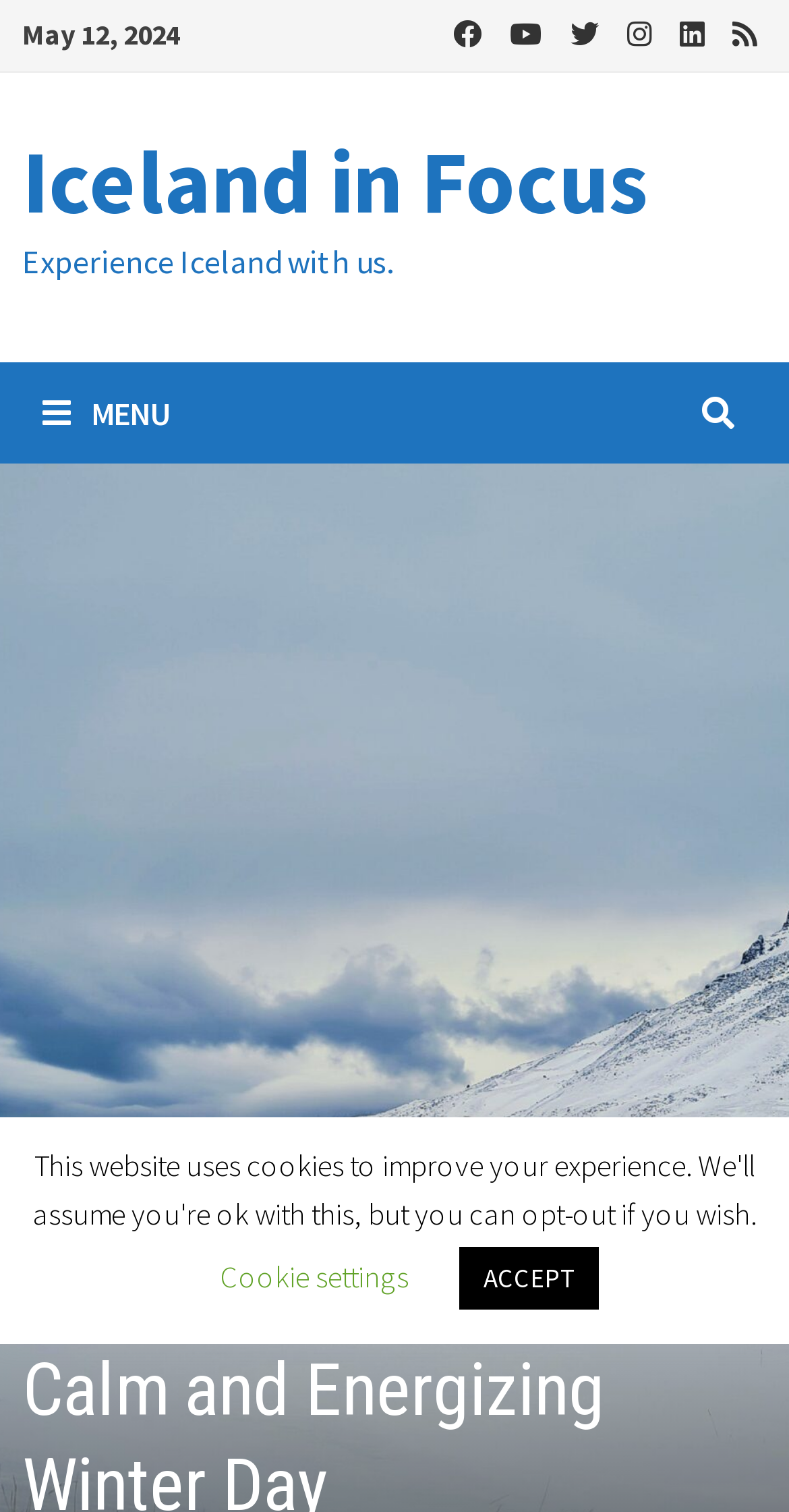What is the name of the website?
Ensure your answer is thorough and detailed.

The name of the website is displayed as a link with a bounding box of [0.029, 0.083, 0.823, 0.157], which suggests that it is the title of the webpage.